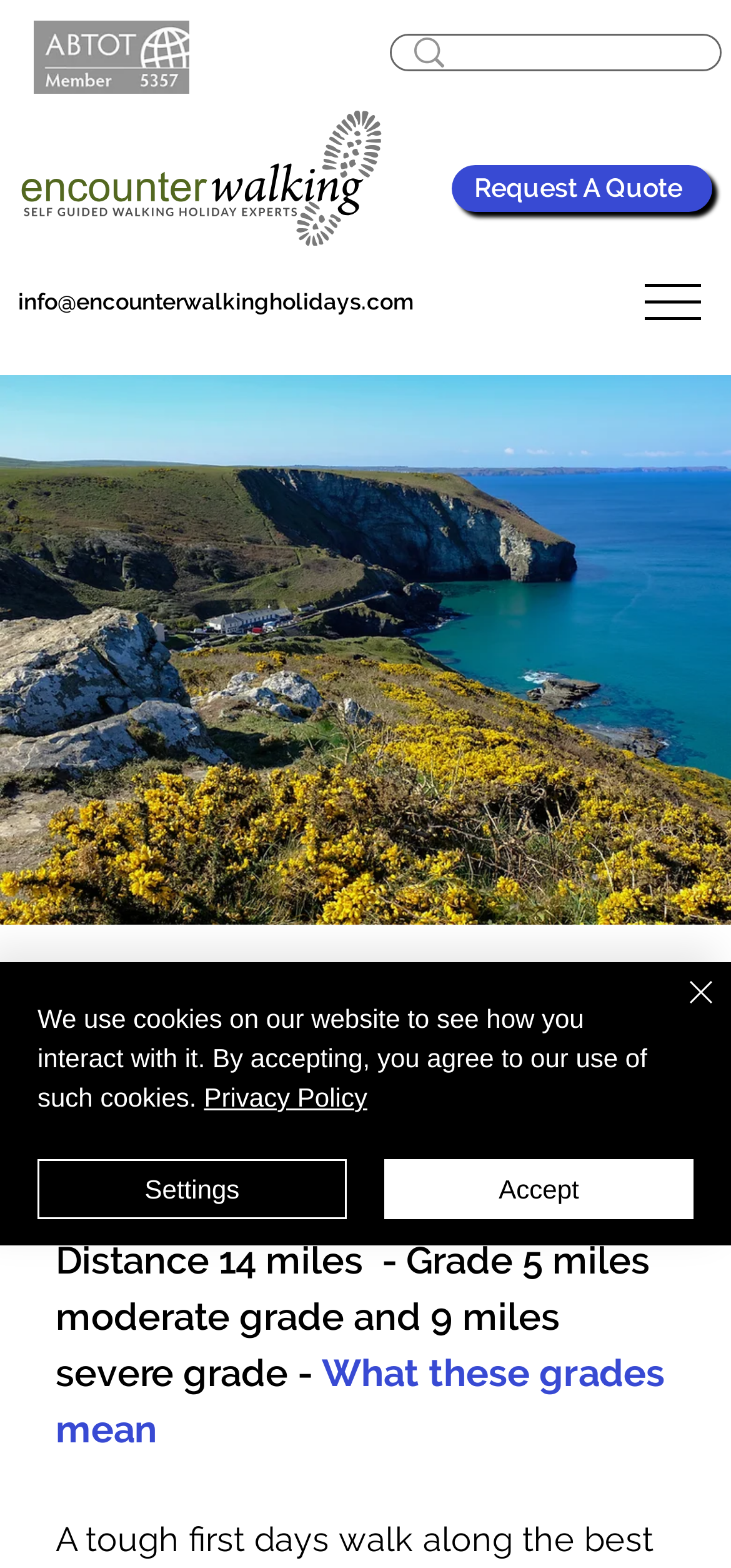From the details in the image, provide a thorough response to the question: What is the grade of the walking path on Day 1?

I found the grade of the walking path on Day 1 by looking at the heading that says 'Day 1 - Boscastle to Port Isaac - North Cornwall Coast Path' and then reading the text that says 'Grade 5 miles moderate grade and 9 miles severe grade'.